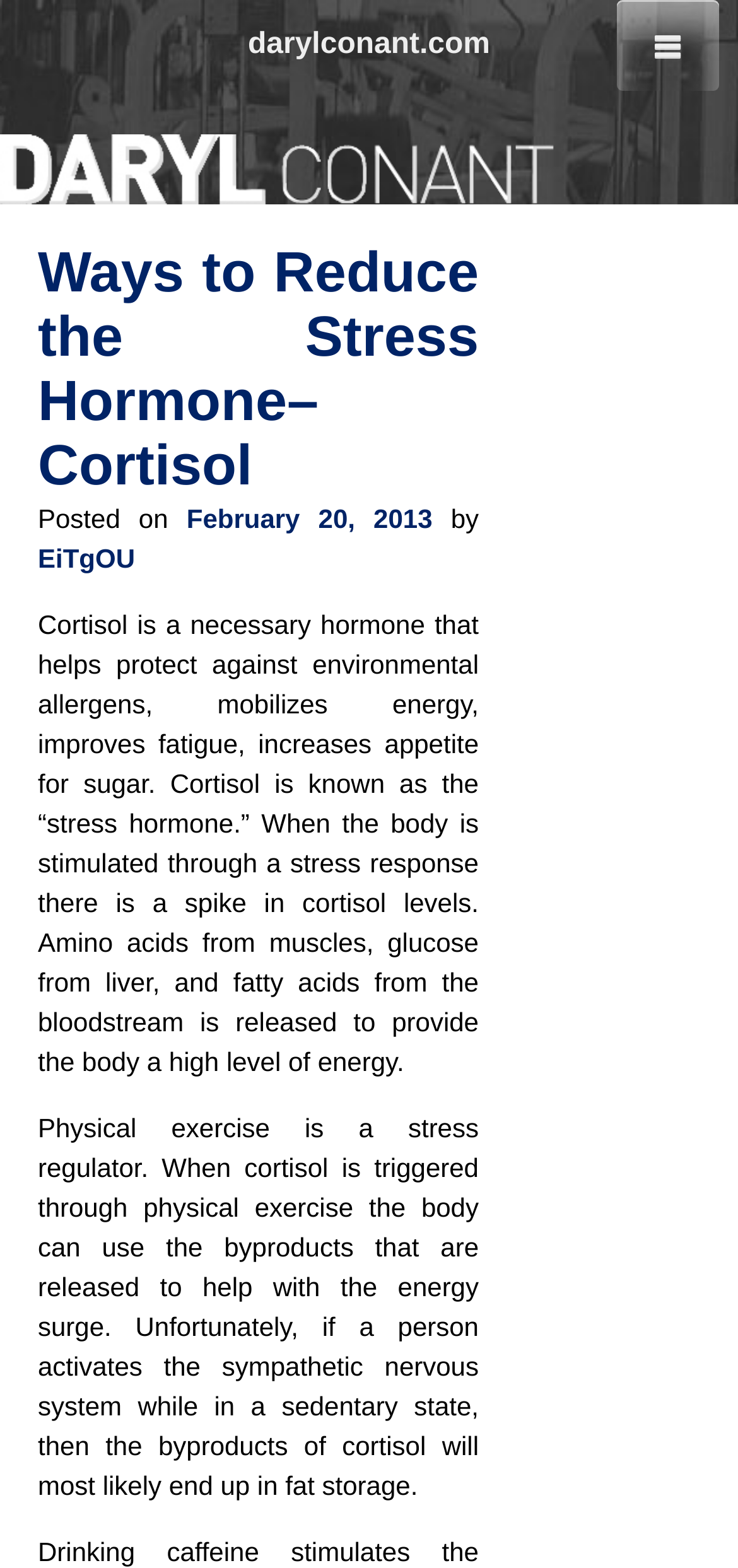What is released to provide the body a high level of energy?
Please provide a comprehensive answer based on the visual information in the image.

When the body is stimulated through a stress response, there is a spike in cortisol levels, and amino acids from muscles, glucose from liver, and fatty acids from the bloodstream are released to provide the body a high level of energy.